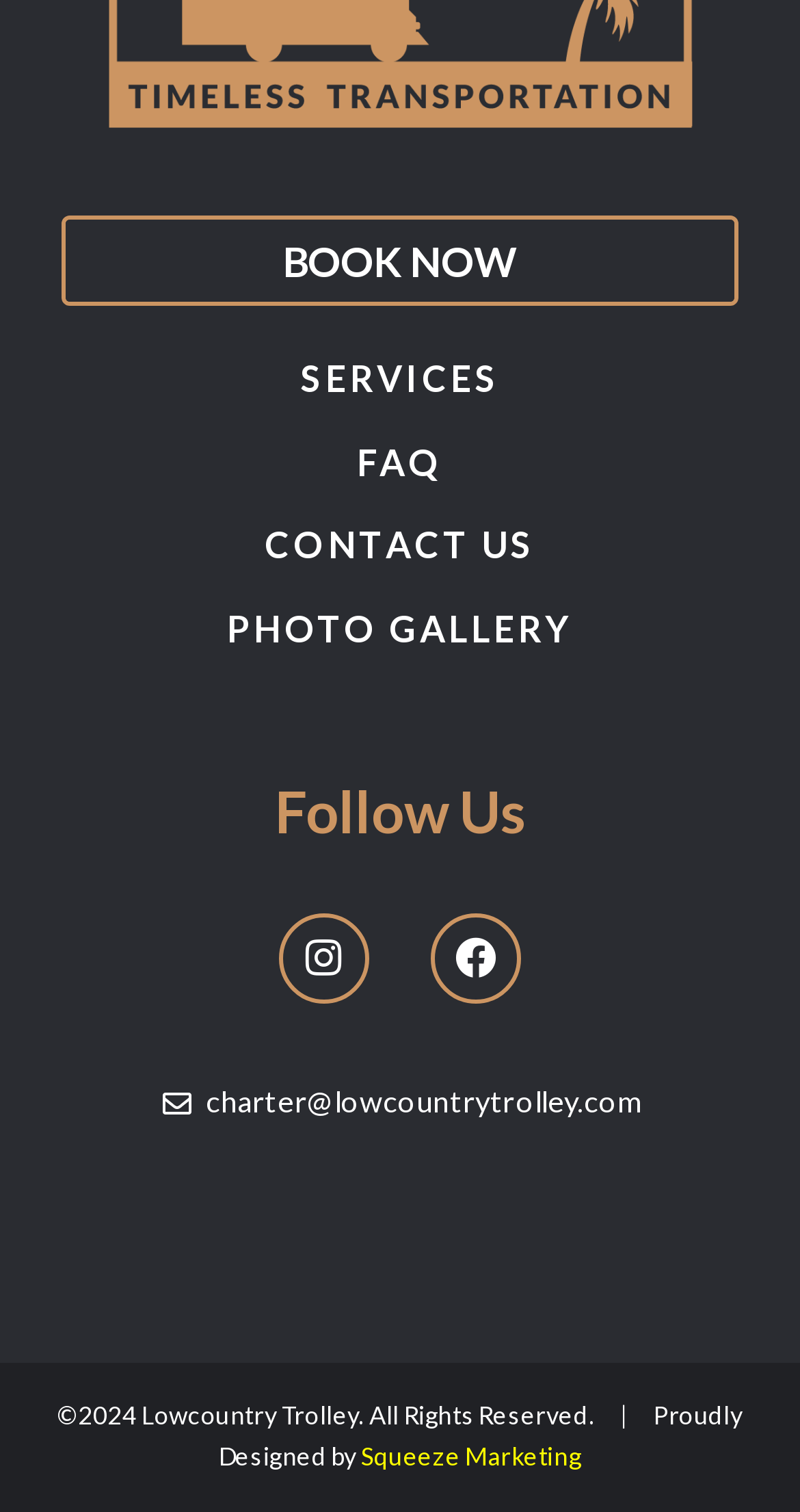Please locate the bounding box coordinates for the element that should be clicked to achieve the following instruction: "Check FAQ". Ensure the coordinates are given as four float numbers between 0 and 1, i.e., [left, top, right, bottom].

[0.077, 0.28, 0.923, 0.334]